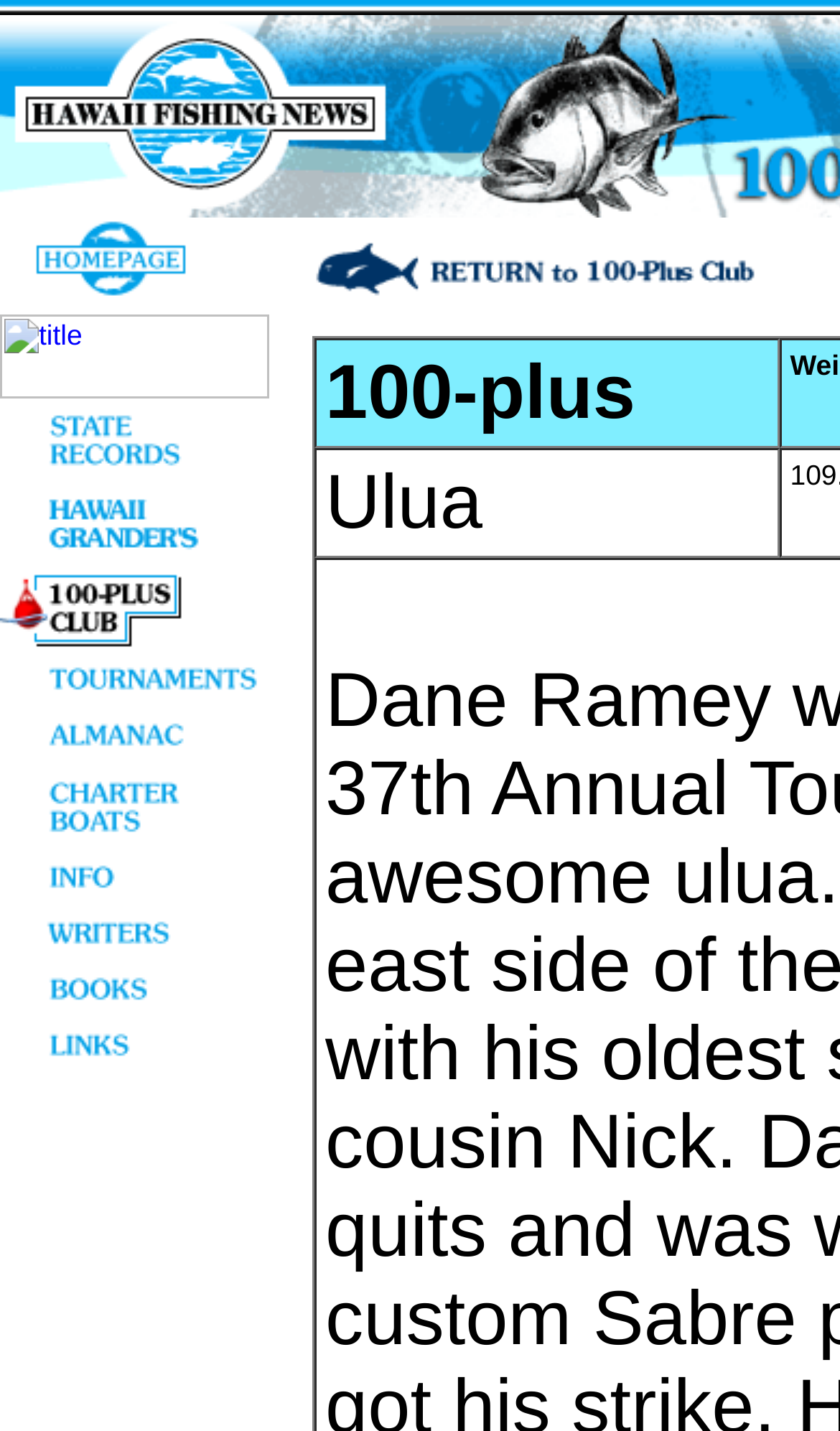Determine the bounding box coordinates of the area to click in order to meet this instruction: "go to home page".

[0.0, 0.193, 0.321, 0.215]